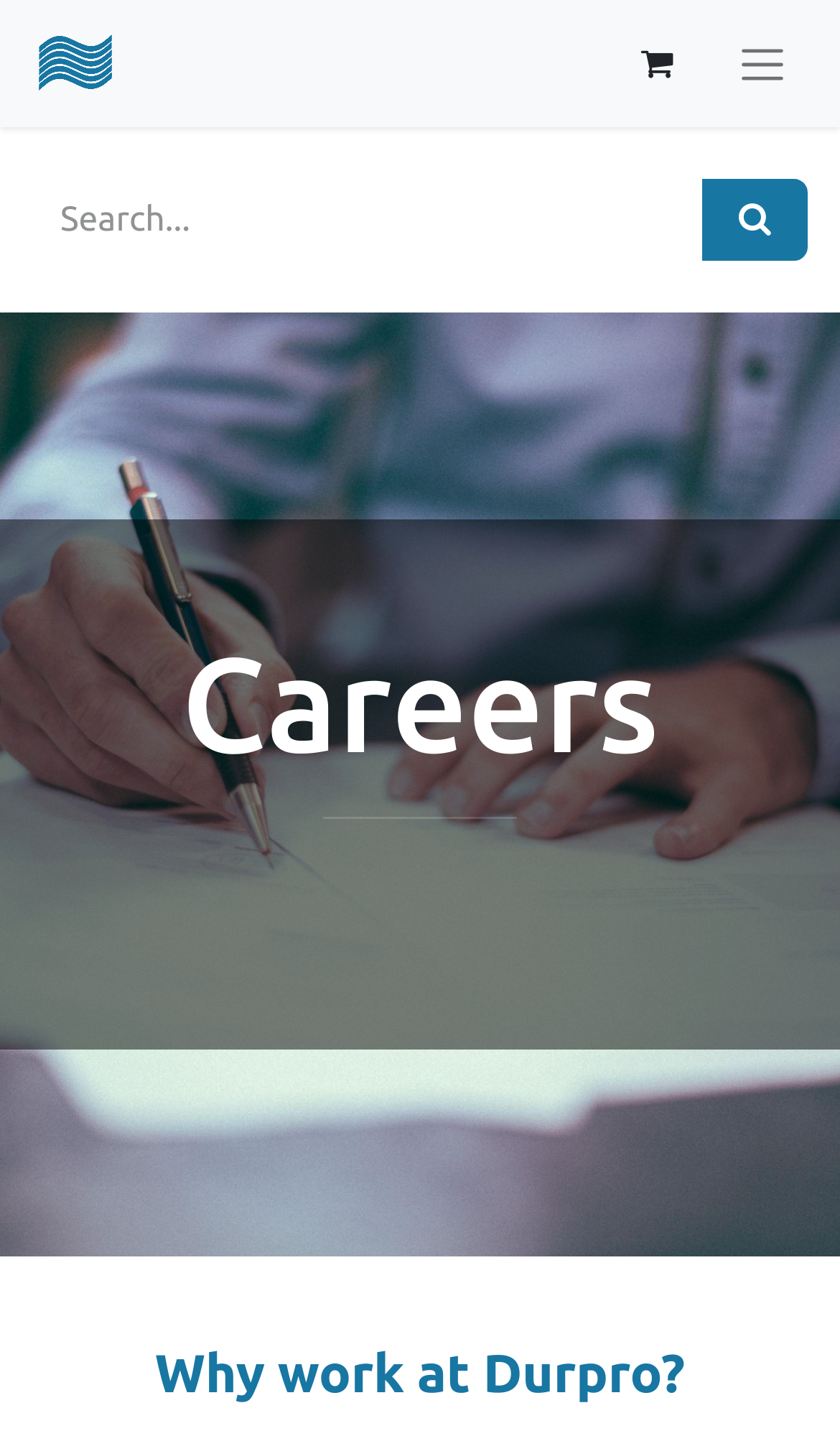Answer the question with a single word or phrase: 
What is the search box placeholder text?

Search...